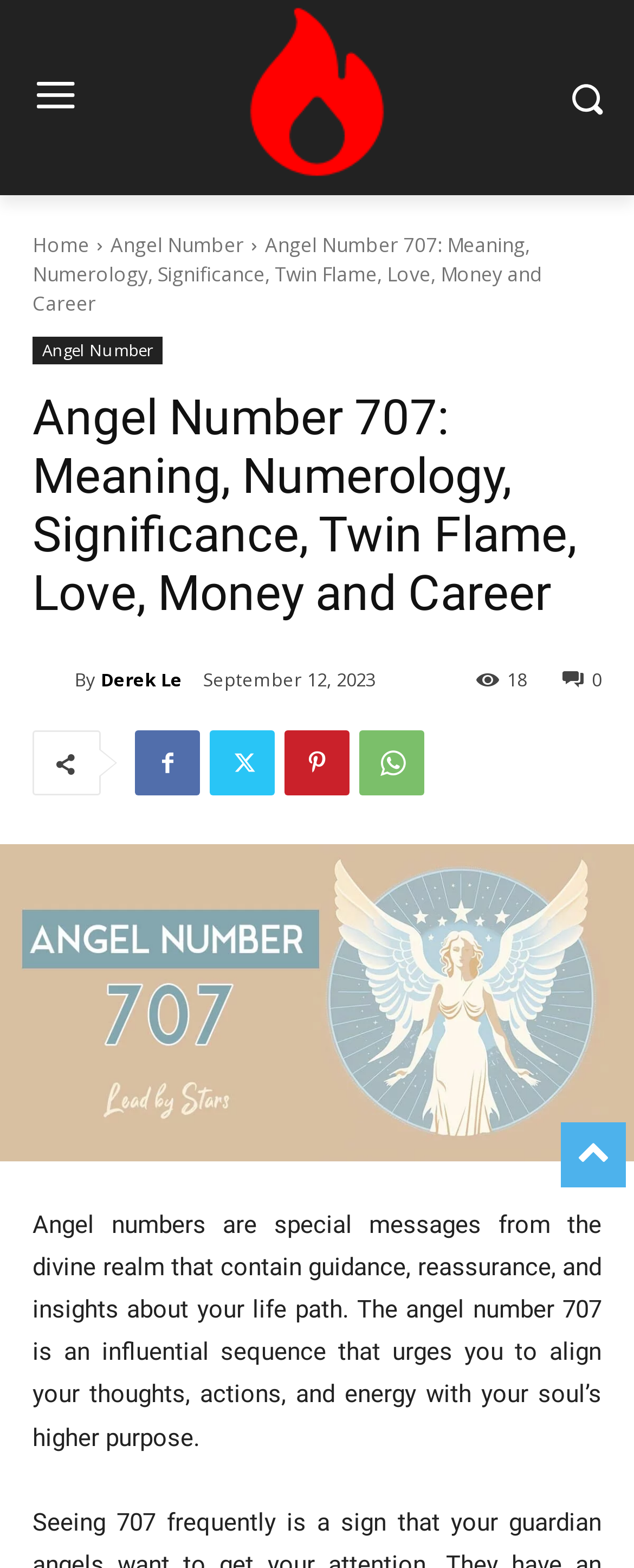Pinpoint the bounding box coordinates of the clickable area needed to execute the instruction: "Read the article by Derek Le". The coordinates should be specified as four float numbers between 0 and 1, i.e., [left, top, right, bottom].

[0.051, 0.423, 0.118, 0.443]